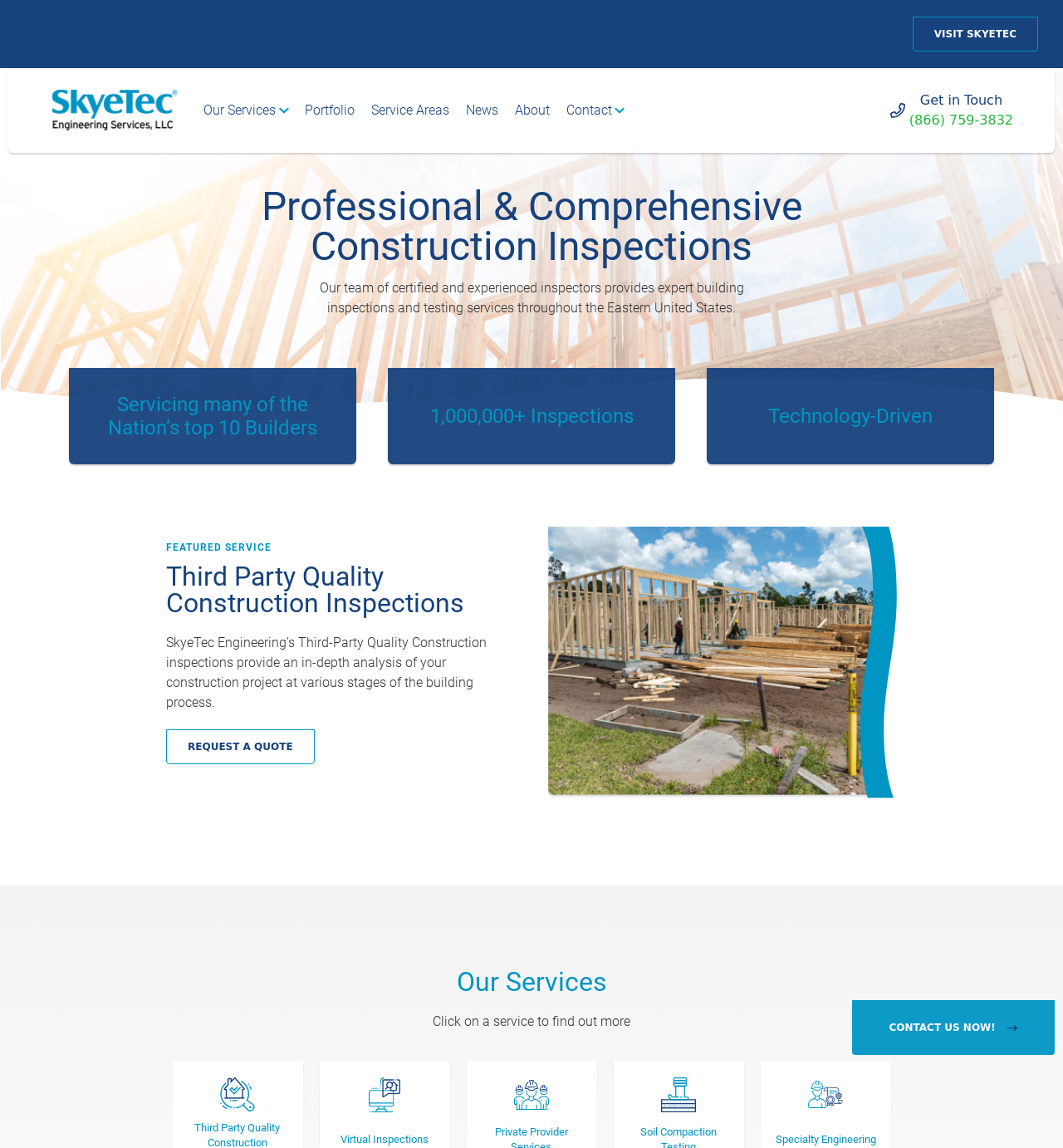Answer the question below with a single word or a brief phrase: 
What is the main service provided by SkyeTec Engineering?

Building inspections and testing services